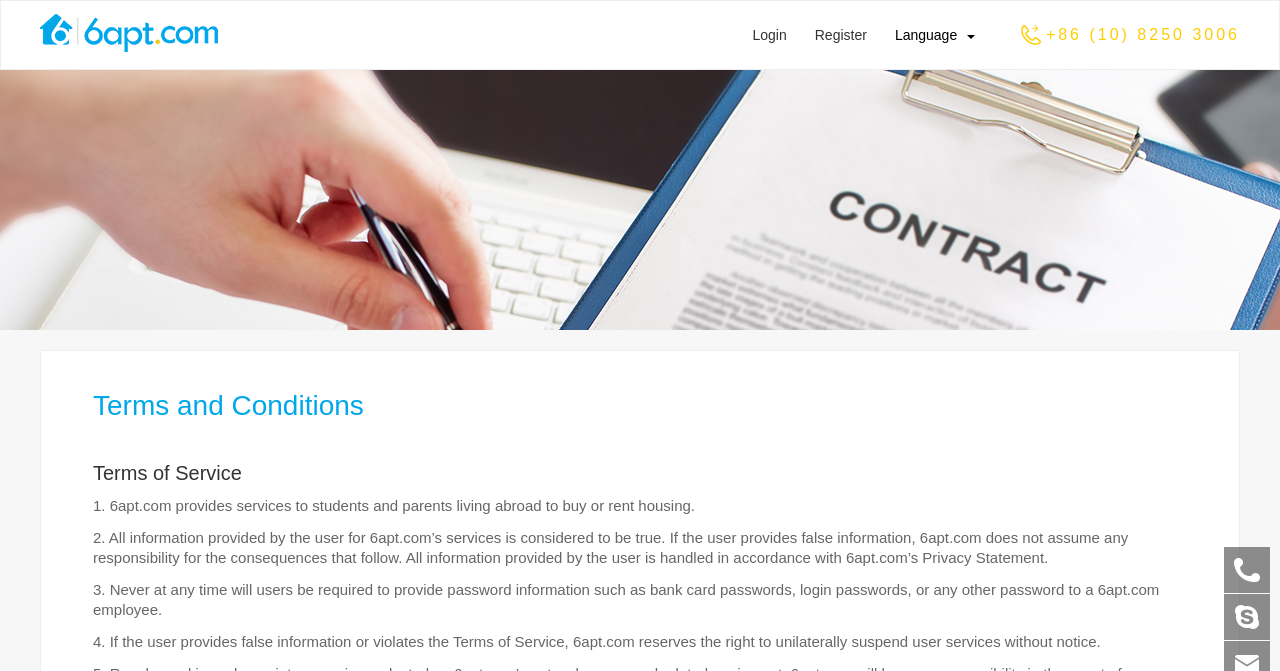Offer a detailed account of what is visible on the webpage.

The webpage is a terms and conditions page for 6apt.com, a global student accommodation booking platform. At the top left, there is a link with no text. To the right of this link, there is a phone number "+86 (10) 8250 3006" displayed. Further to the right, there are three links: "Language", "Login", and "Register". 

At the bottom right corner, there are two more links with no text. 

The main content of the page is divided into sections, with headings "Terms and Conditions" and "Terms of Service" displayed prominently. Below these headings, there are four paragraphs of text, each numbered from 1 to 4, outlining the terms of service for 6apt.com. These paragraphs describe the services provided, the user's responsibility for providing accurate information, the protection of password information, and the consequences of violating the terms of service.